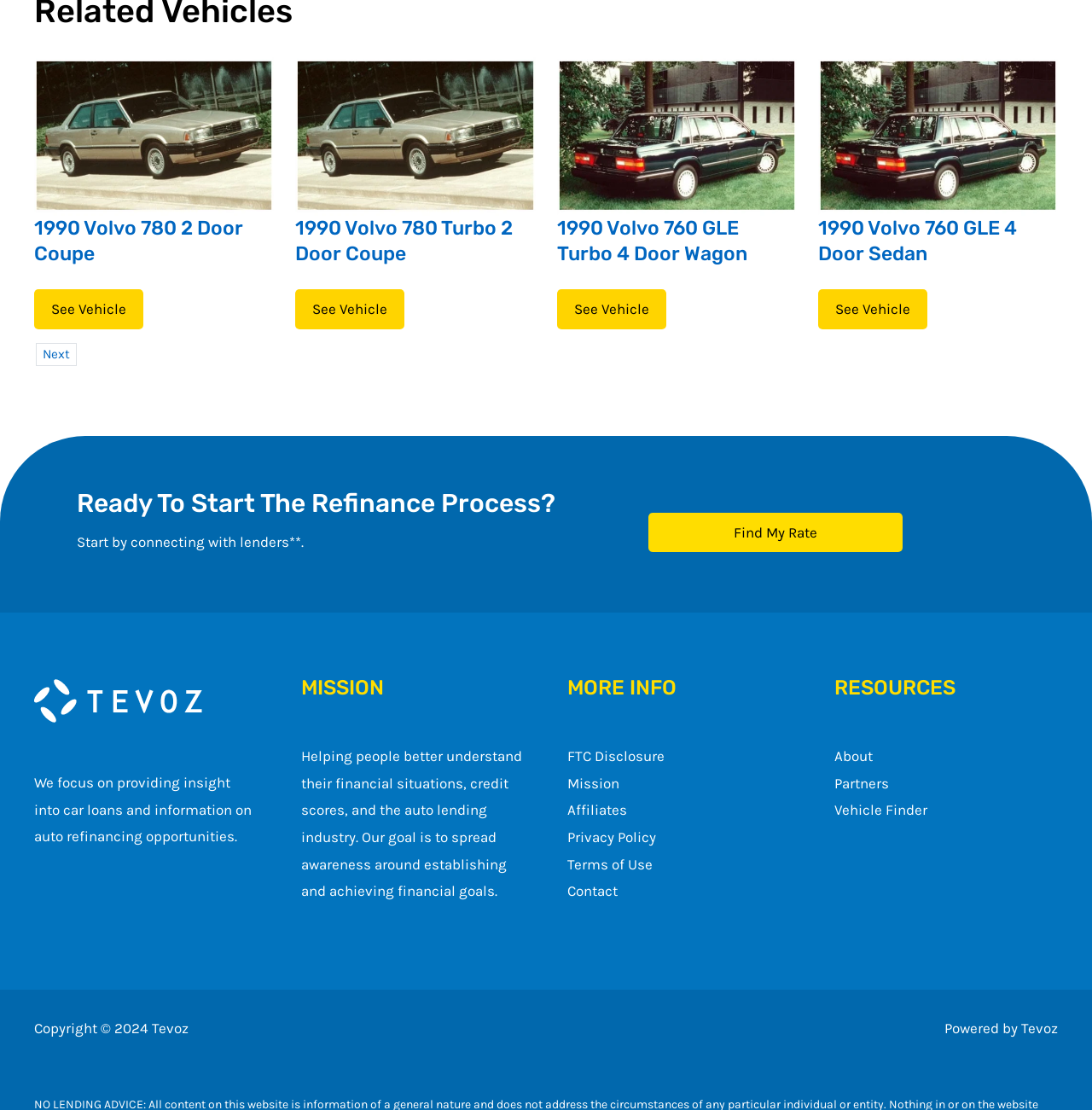Pinpoint the bounding box coordinates of the clickable element needed to complete the instruction: "View 1990 Volvo 780 2 Door Coupe details". The coordinates should be provided as four float numbers between 0 and 1: [left, top, right, bottom].

[0.031, 0.194, 0.223, 0.239]